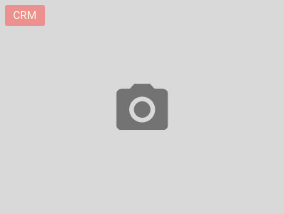What does the camera icon symbolize?
From the screenshot, provide a brief answer in one word or phrase.

Themes associated with CRM